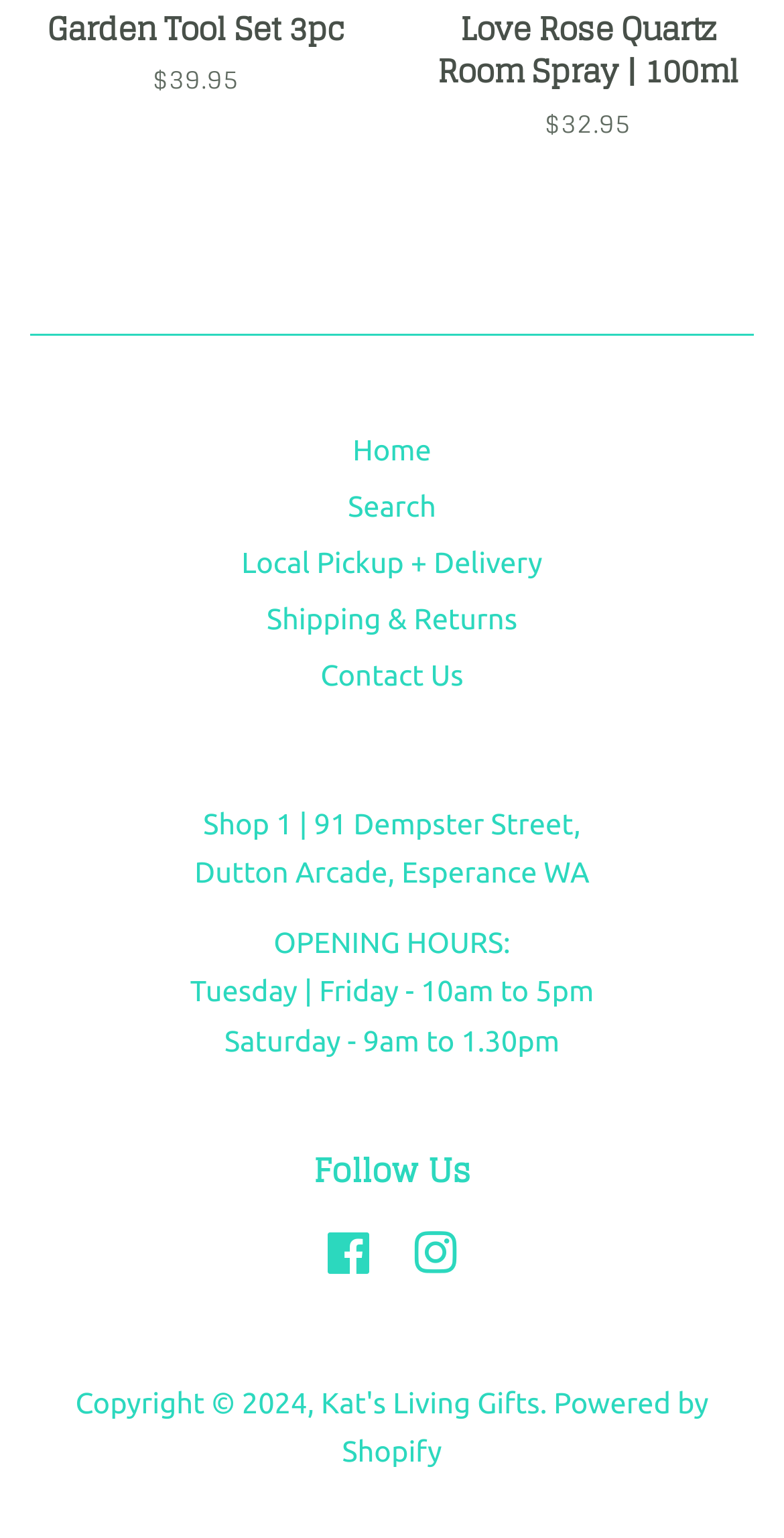What is the year of the copyright?
Please answer the question as detailed as possible.

I found the year of the copyright by looking at the StaticText element with the content 'Copyright © 2024,' which is located at the bottom of the page.